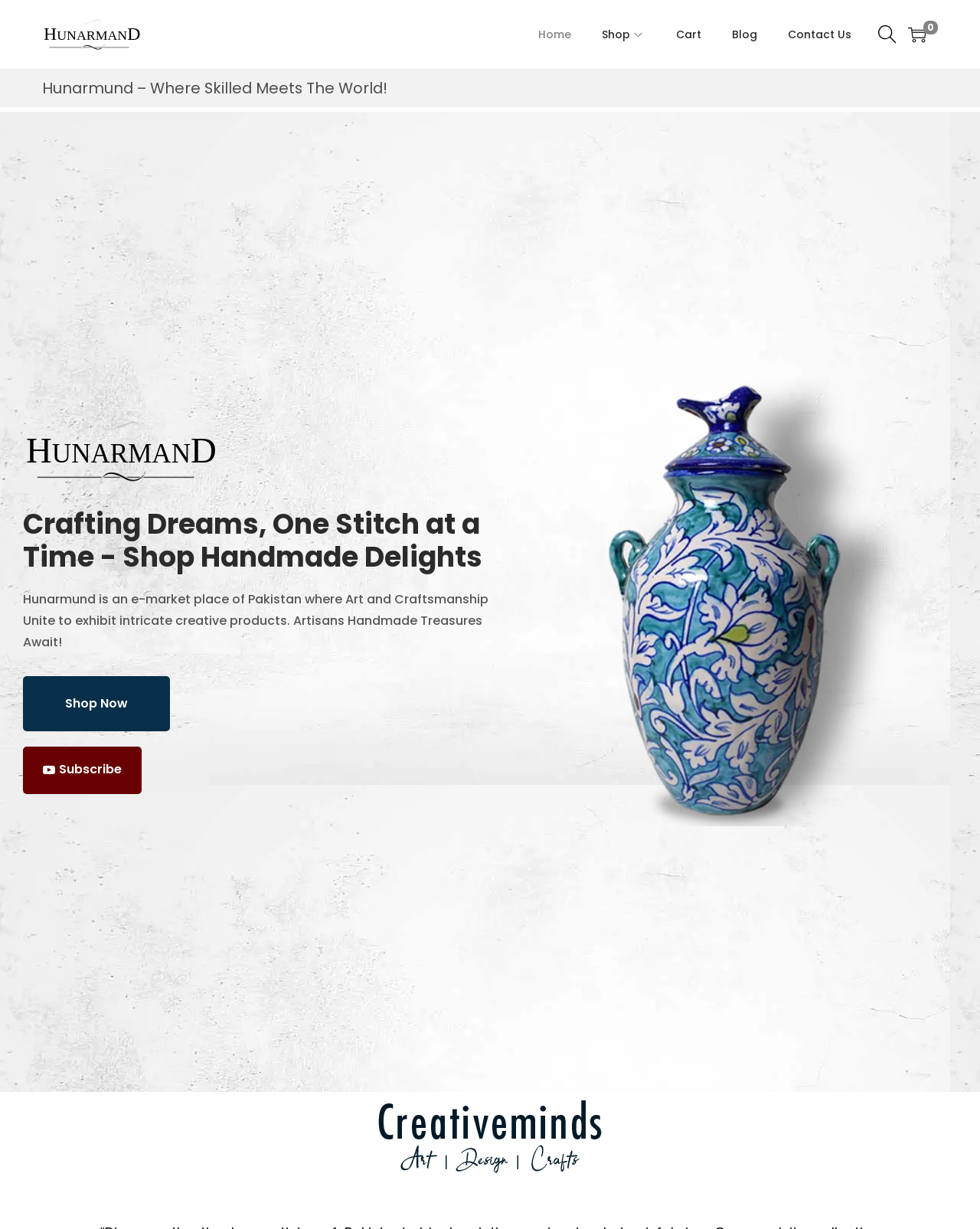Please indicate the bounding box coordinates for the clickable area to complete the following task: "start shopping now". The coordinates should be specified as four float numbers between 0 and 1, i.e., [left, top, right, bottom].

[0.023, 0.55, 0.173, 0.595]